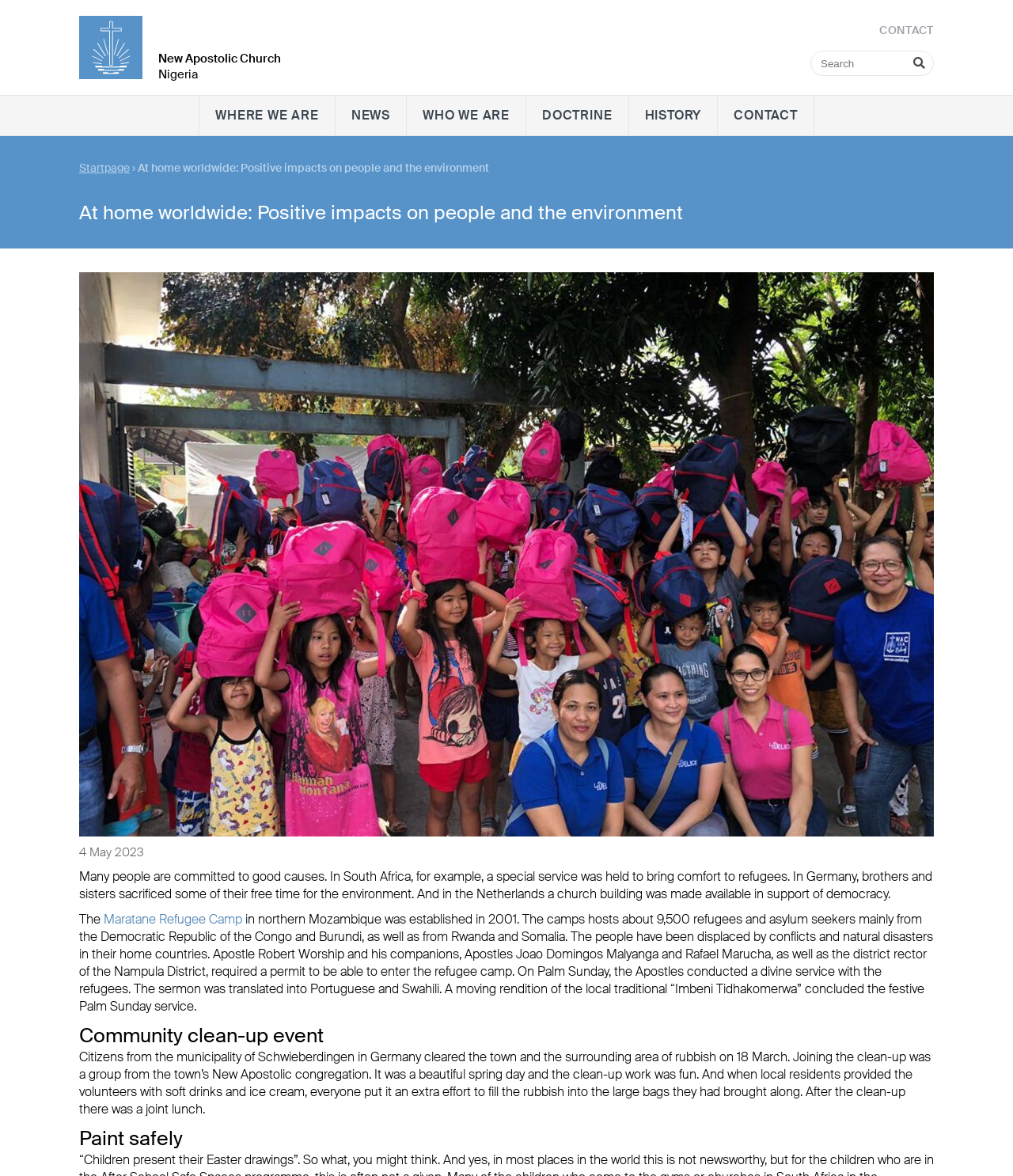Show me the bounding box coordinates of the clickable region to achieve the task as per the instruction: "Go to CONTACT page".

[0.86, 0.02, 0.93, 0.032]